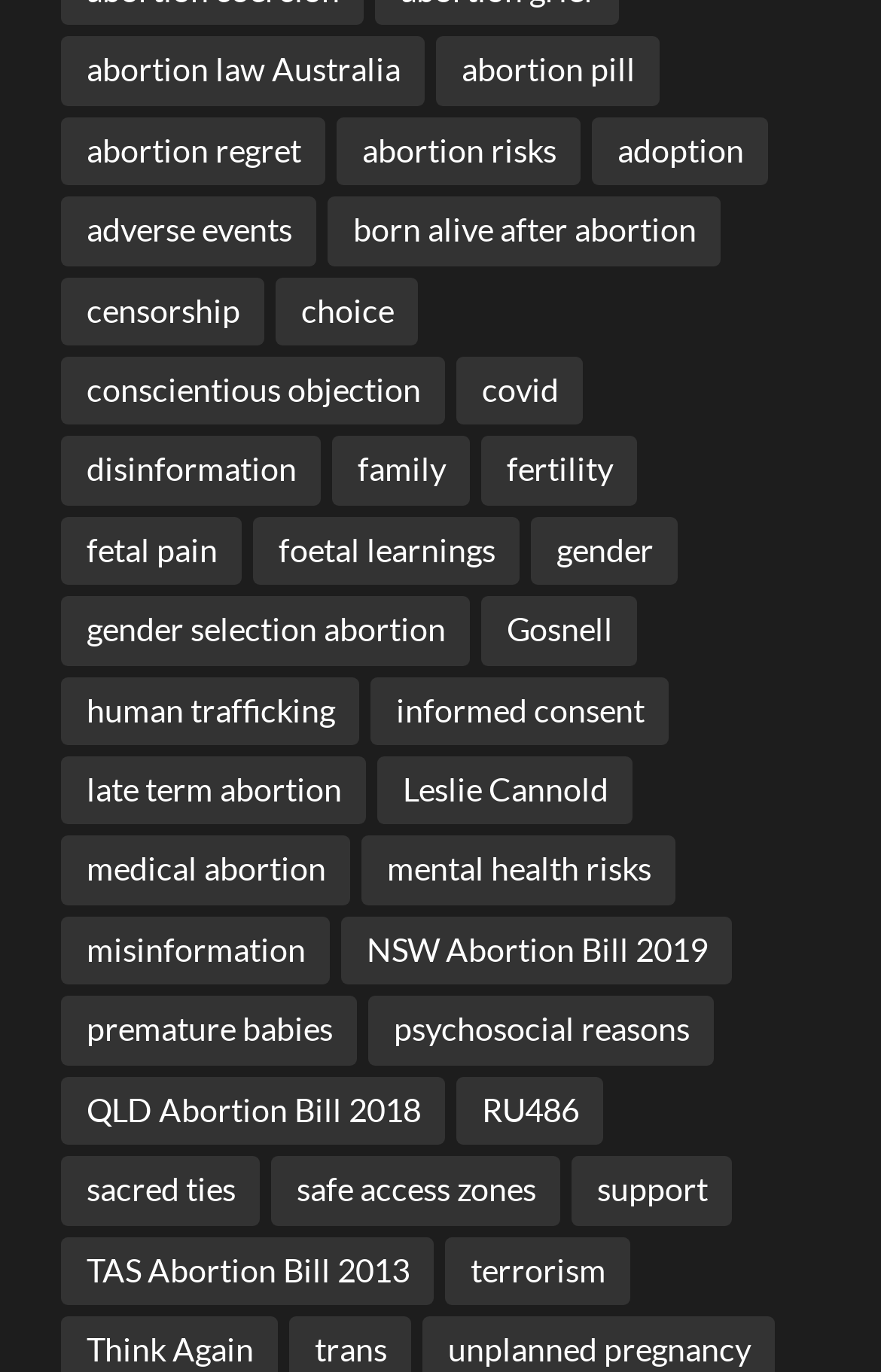What is the topic of the link below 'abortion pill'?
Refer to the image and respond with a one-word or short-phrase answer.

Abortion regret